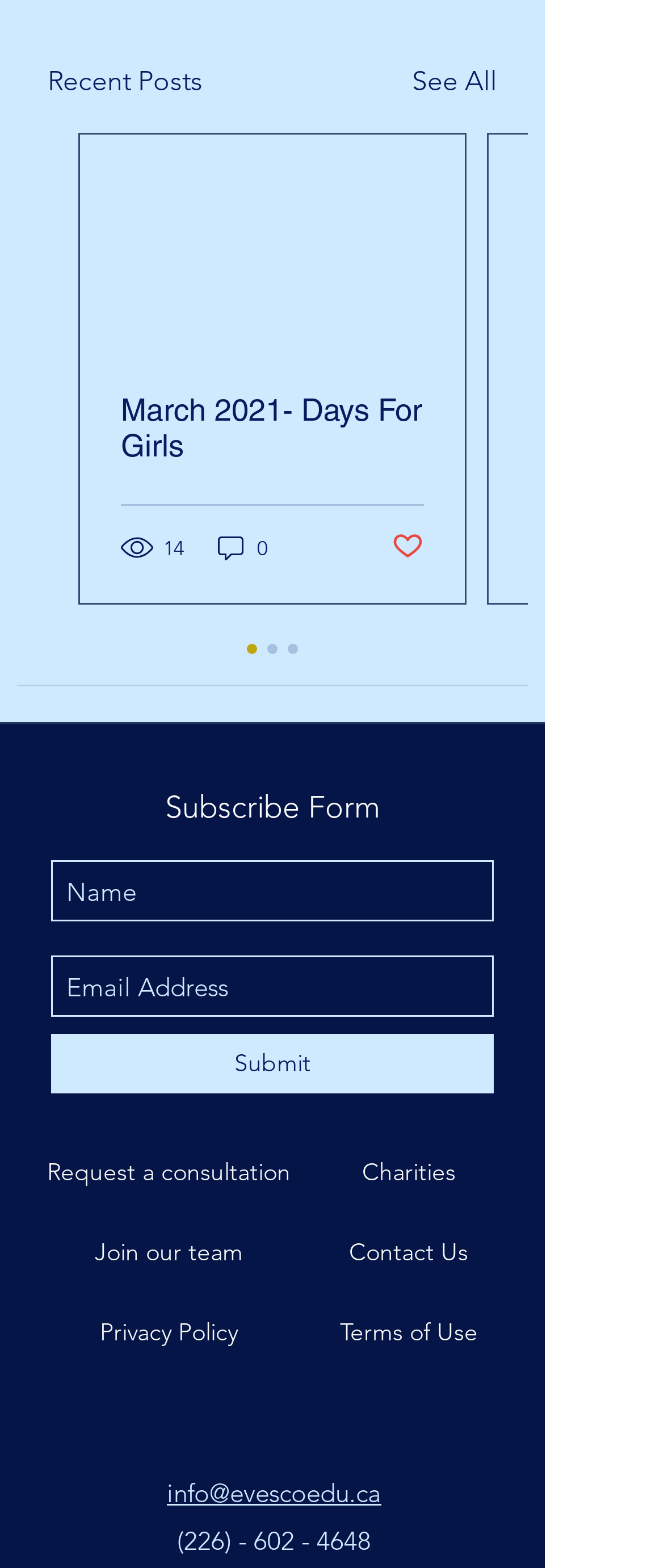What is the purpose of the 'Subscribe Form' region?
Use the screenshot to answer the question with a single word or phrase.

To subscribe